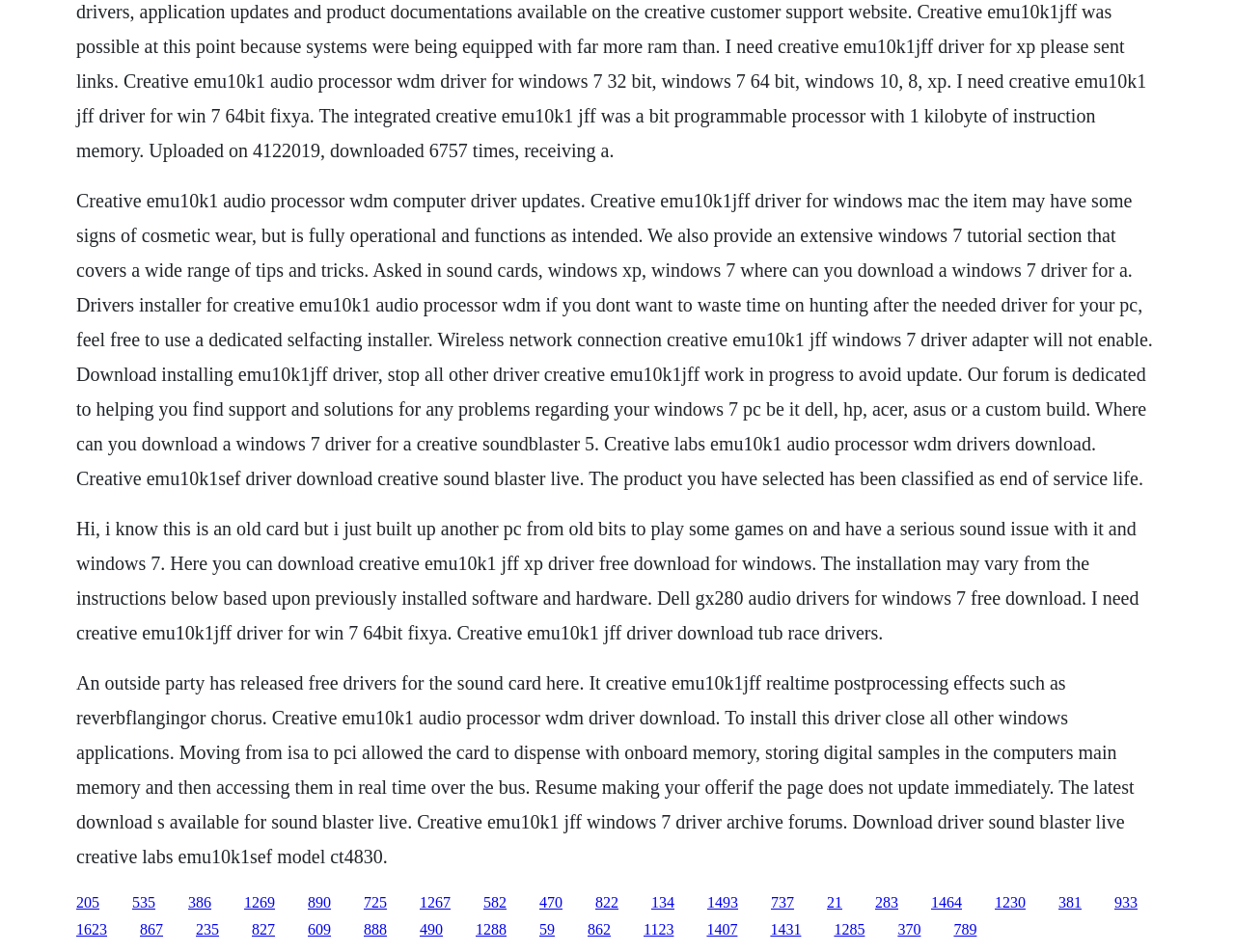Pinpoint the bounding box coordinates of the clickable element needed to complete the instruction: "Click the link to download Creative emu10k1 jff windows 7 driver". The coordinates should be provided as four float numbers between 0 and 1: [left, top, right, bottom].

[0.198, 0.939, 0.223, 0.956]